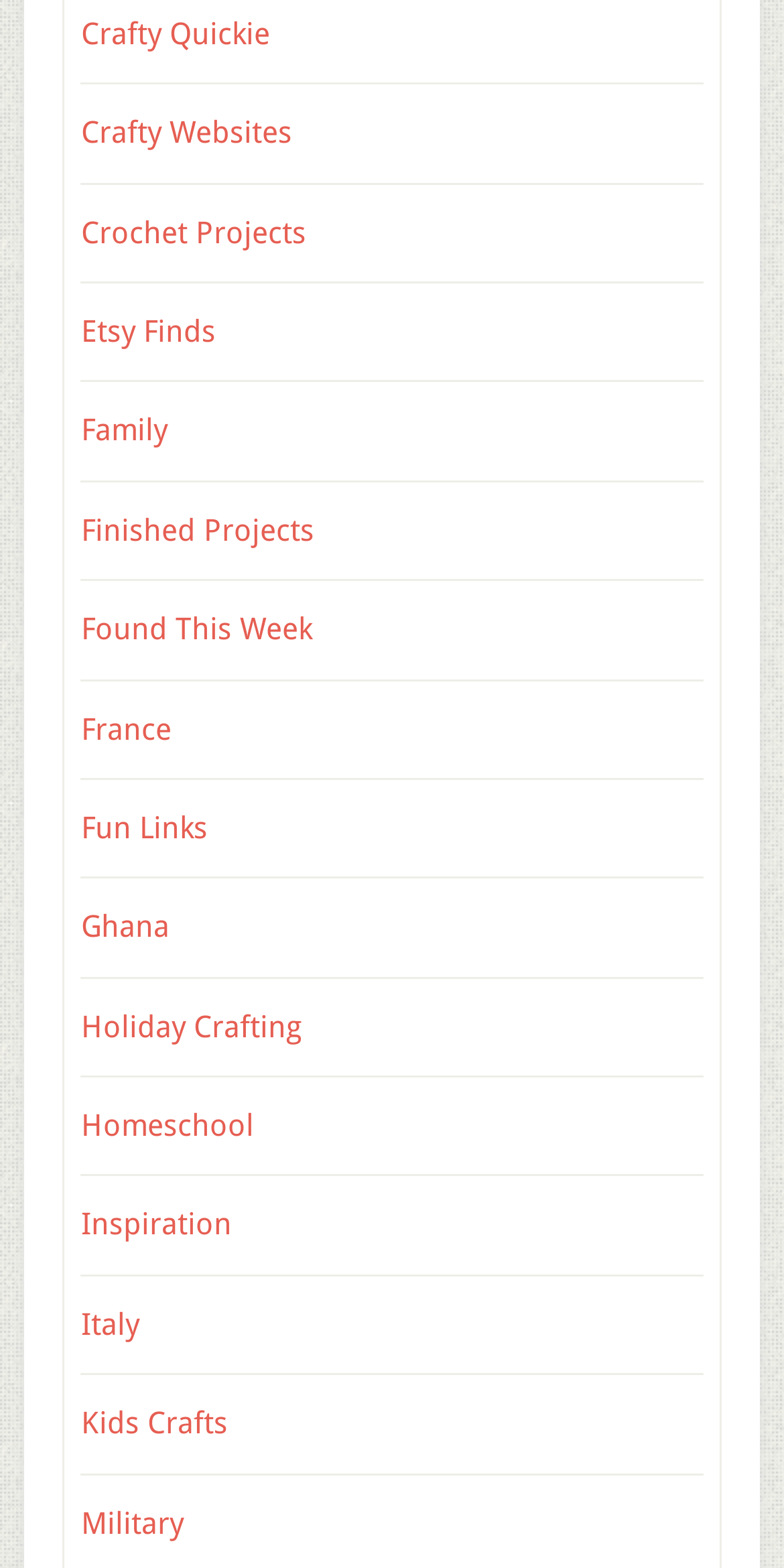Use a single word or phrase to answer the question: How many links are on the webpage?

24